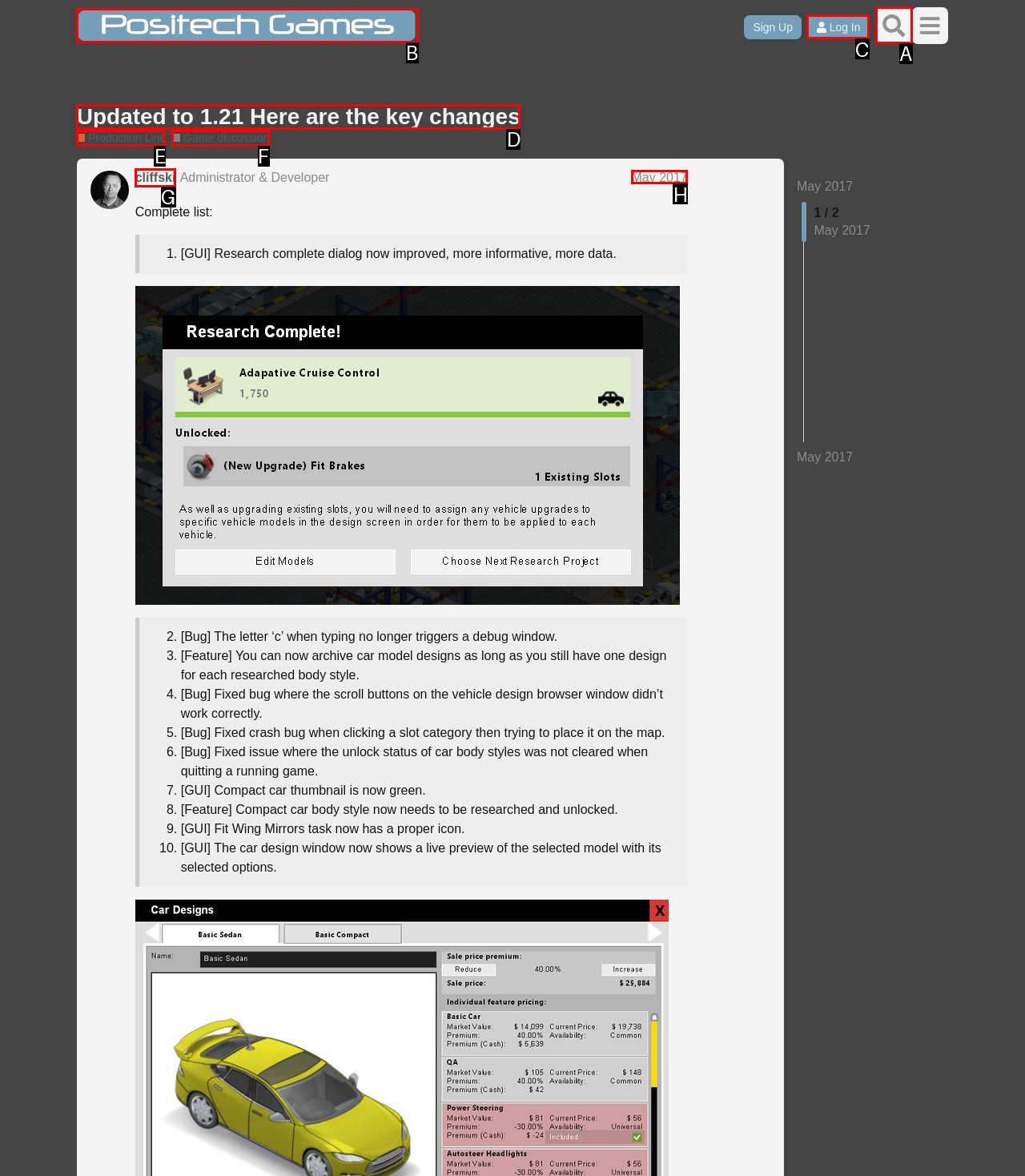Determine which element should be clicked for this task: Search for something
Answer with the letter of the selected option.

A